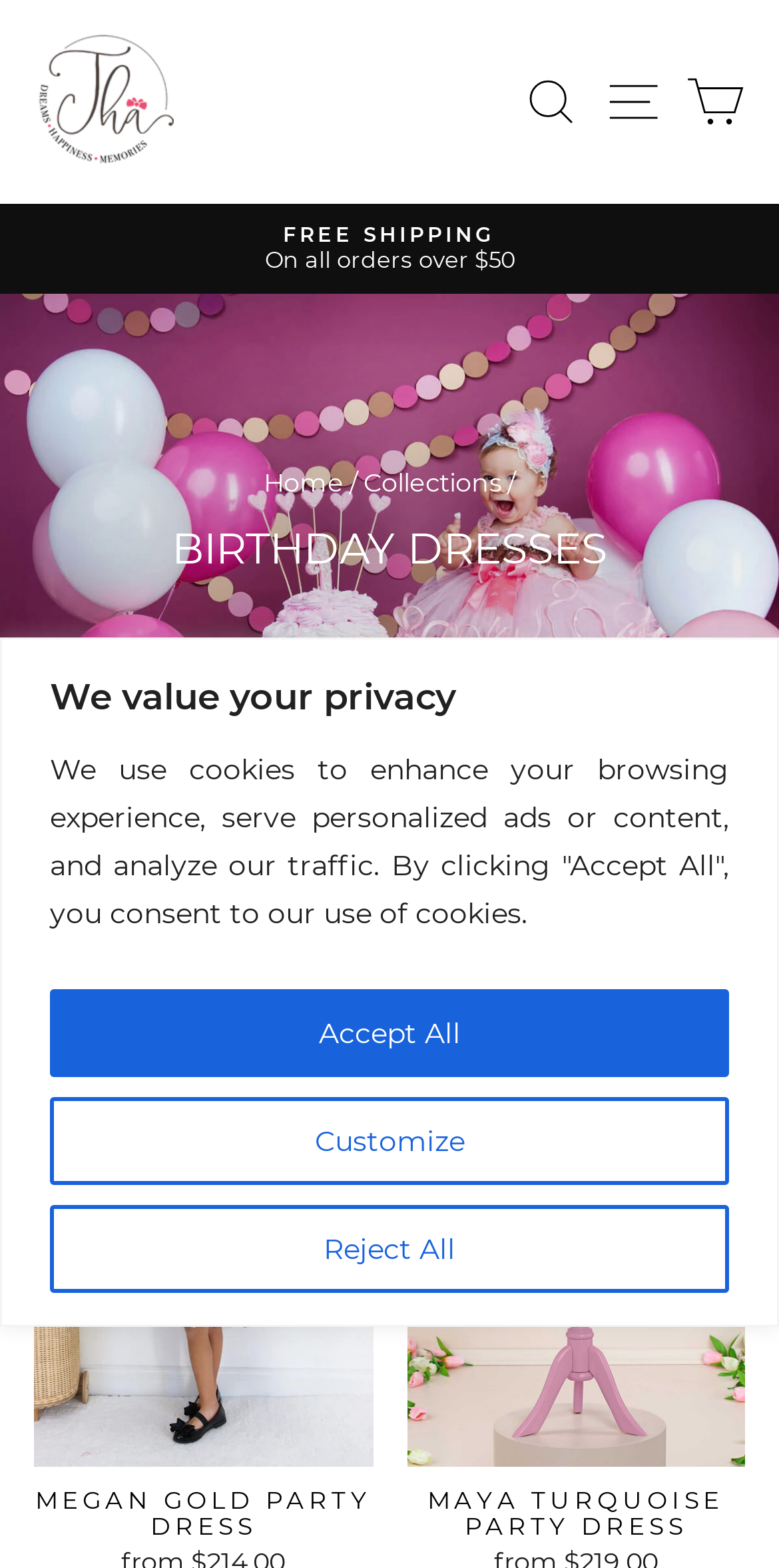Answer with a single word or phrase: 
What is the logo of the website?

THA Dressing Logo